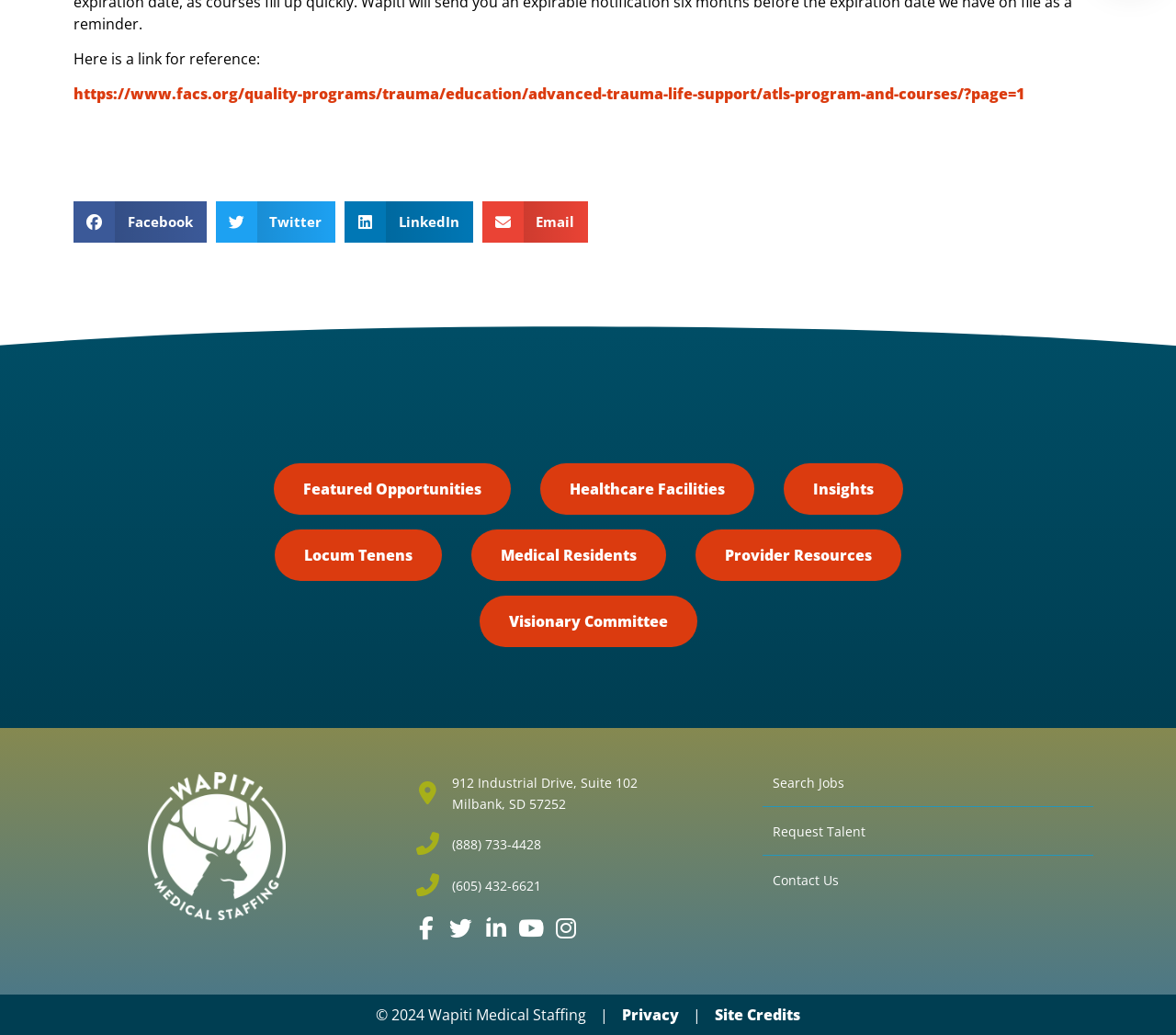Please specify the bounding box coordinates of the region to click in order to perform the following instruction: "Search Jobs".

[0.648, 0.746, 0.93, 0.766]